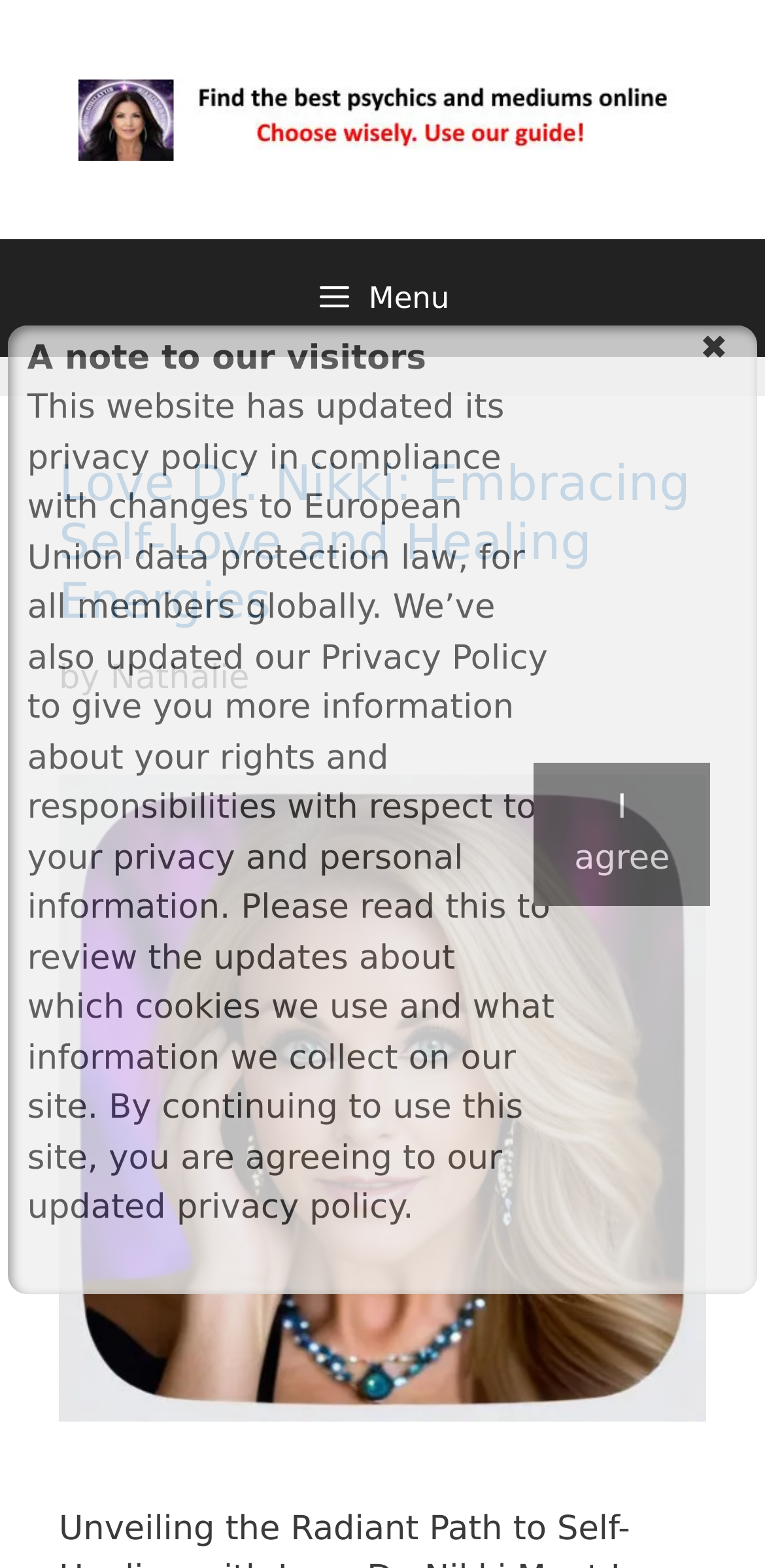Determine the bounding box for the described HTML element: "alt="good psychic medium"". Ensure the coordinates are four float numbers between 0 and 1 in the format [left, top, right, bottom].

[0.077, 0.888, 0.923, 0.913]